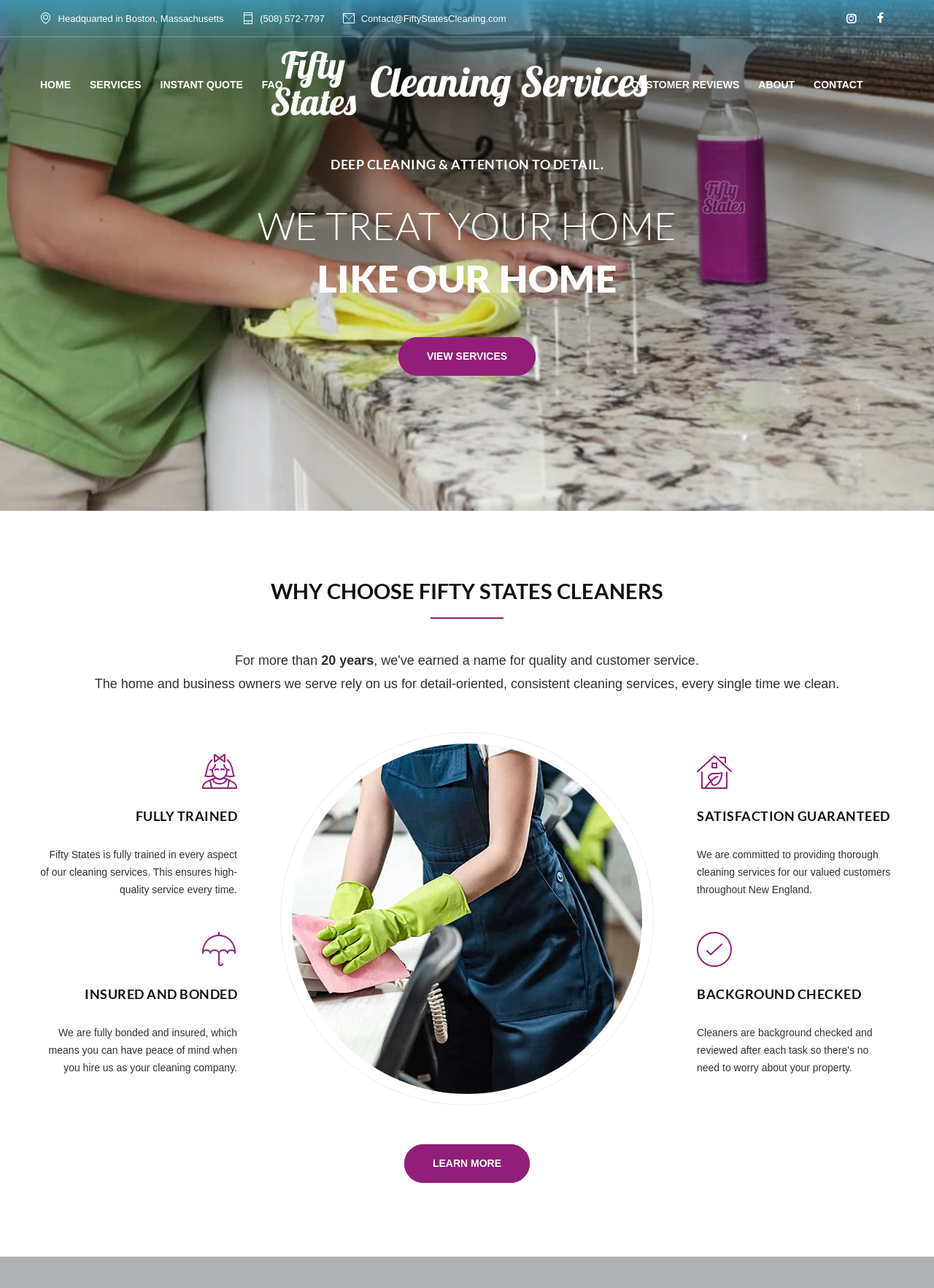What is the main focus of Fifty States Cleaning?
Refer to the screenshot and deliver a thorough answer to the question presented.

I inferred this by looking at the overall structure and content of the webpage. The headings and subheadings suggest that the company provides cleaning services, and the text mentions 'residential cleaning company' and 'commercial cleaning'.